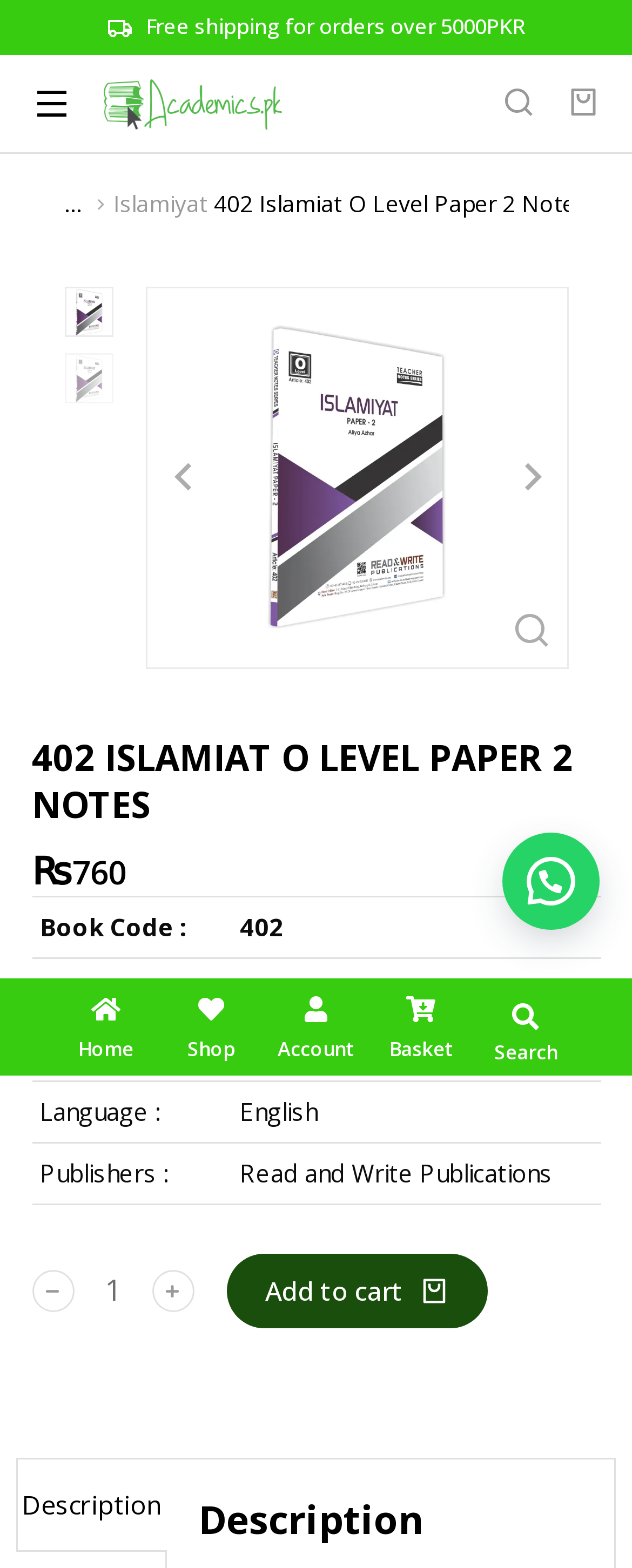Please specify the bounding box coordinates of the clickable region necessary for completing the following instruction: "Toggle navigation". The coordinates must consist of four float numbers between 0 and 1, i.e., [left, top, right, bottom].

None